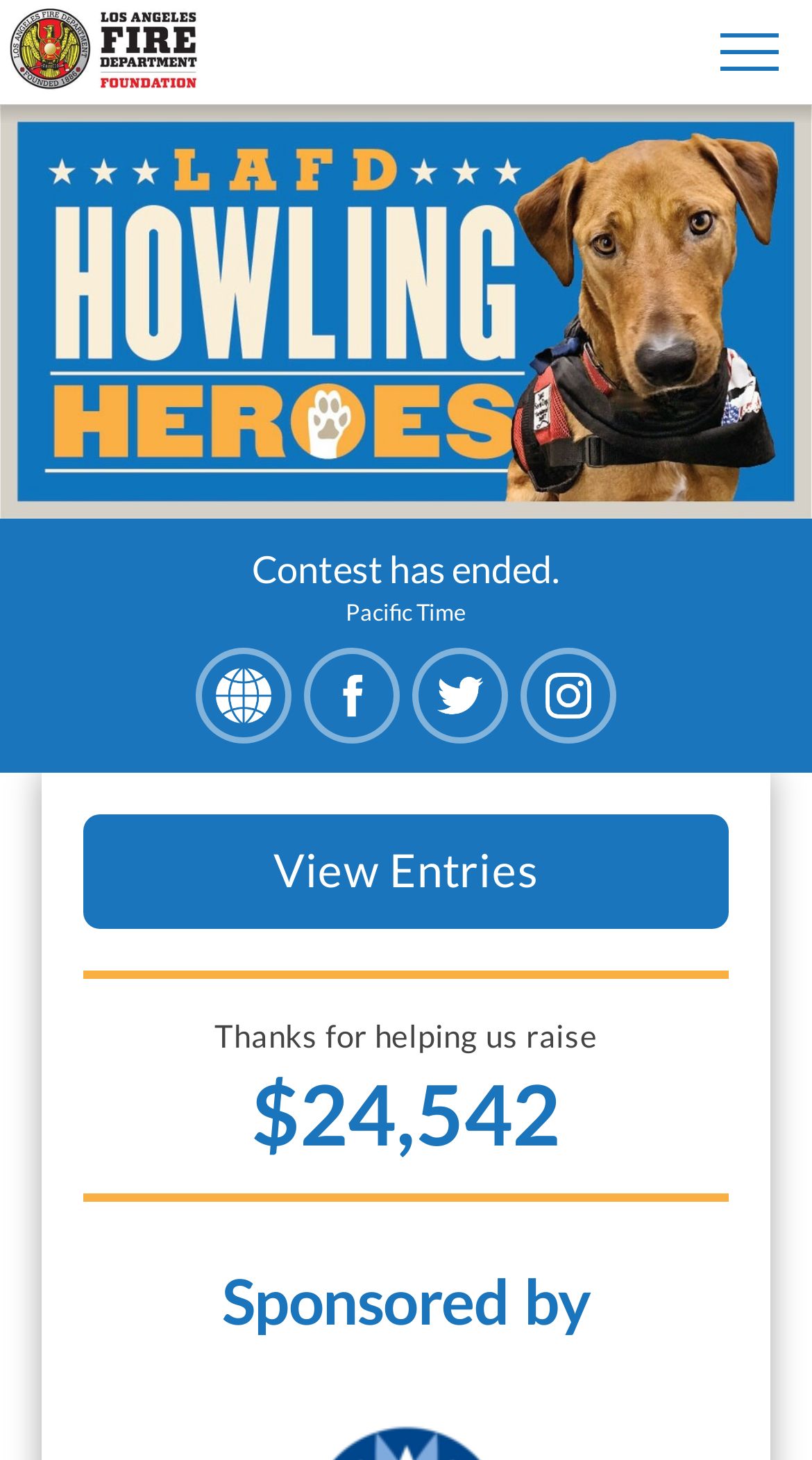Extract the bounding box coordinates for the UI element described as: "View Entries".

[0.103, 0.558, 0.897, 0.637]